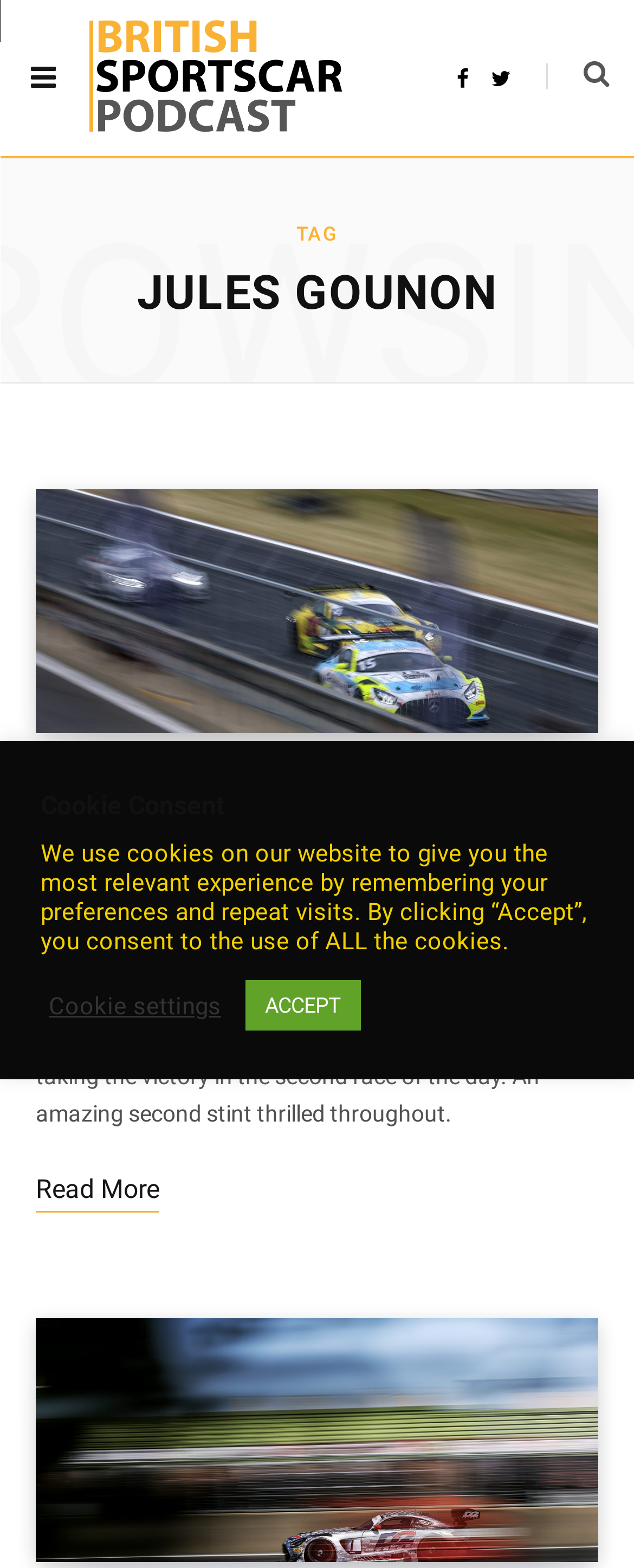Summarize the webpage comprehensively, mentioning all visible components.

The webpage is about Jules Gounon, a British sportscar driver, and features a podcast related to British sportscars. At the top, there is a link to the British Sportscar Podcast, accompanied by an image with the same name. Below this, there are social media links to Facebook and Twitter.

The main content of the page is divided into two sections. The first section has a heading "JULES GOUNON" in a prominent position, spanning the entire width of the page. Below this, there is an article with a header section that contains three links: one with an image, one labeled "SNETTERTON 2023", and one labeled "JUNE 18, 2023" with a time element. The header section also contains a heading that reads "Ferguson and Marciello Claim British GT Victory in Frenetic Final Sprint", which is also a link.

Below the header section, there is a paragraph of text that summarizes an article about John Ferguson's victory in a British GT race. This is followed by a "Read More" link. Further down, there is another link with an image, labeled "Jules Gounon put the #1 Mercedes-AMG on to in Free Practic 1".

On the right side of the page, there is a section related to cookie consent, with a heading "Cookie Consent" and a paragraph of text explaining the use of cookies on the website. Below this, there are two buttons: "Cookie settings" and "ACCEPT".